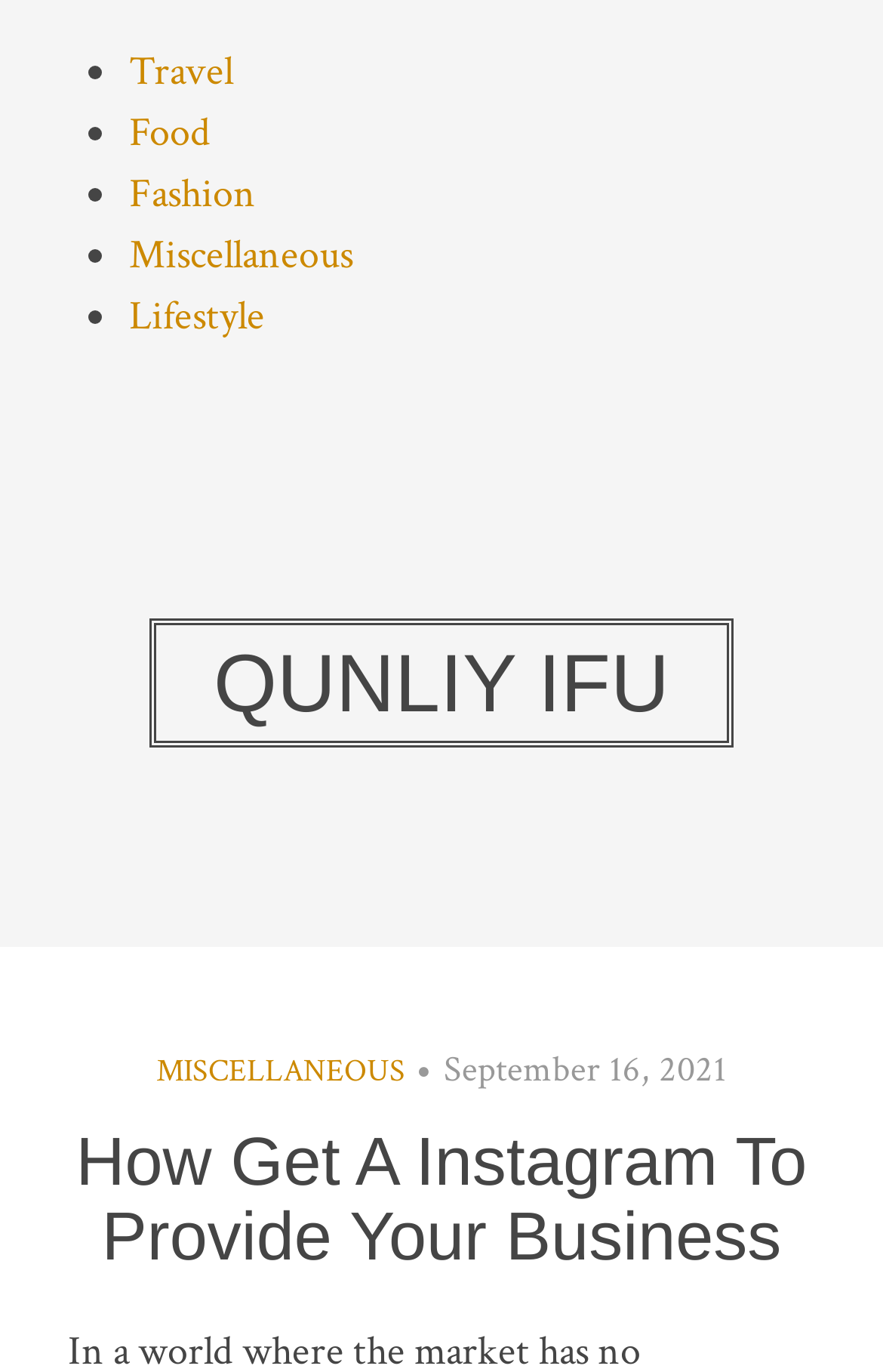Utilize the information from the image to answer the question in detail:
How many links are there in the category list?

I counted the number of links in the category list and found that there are five links, each corresponding to a category.